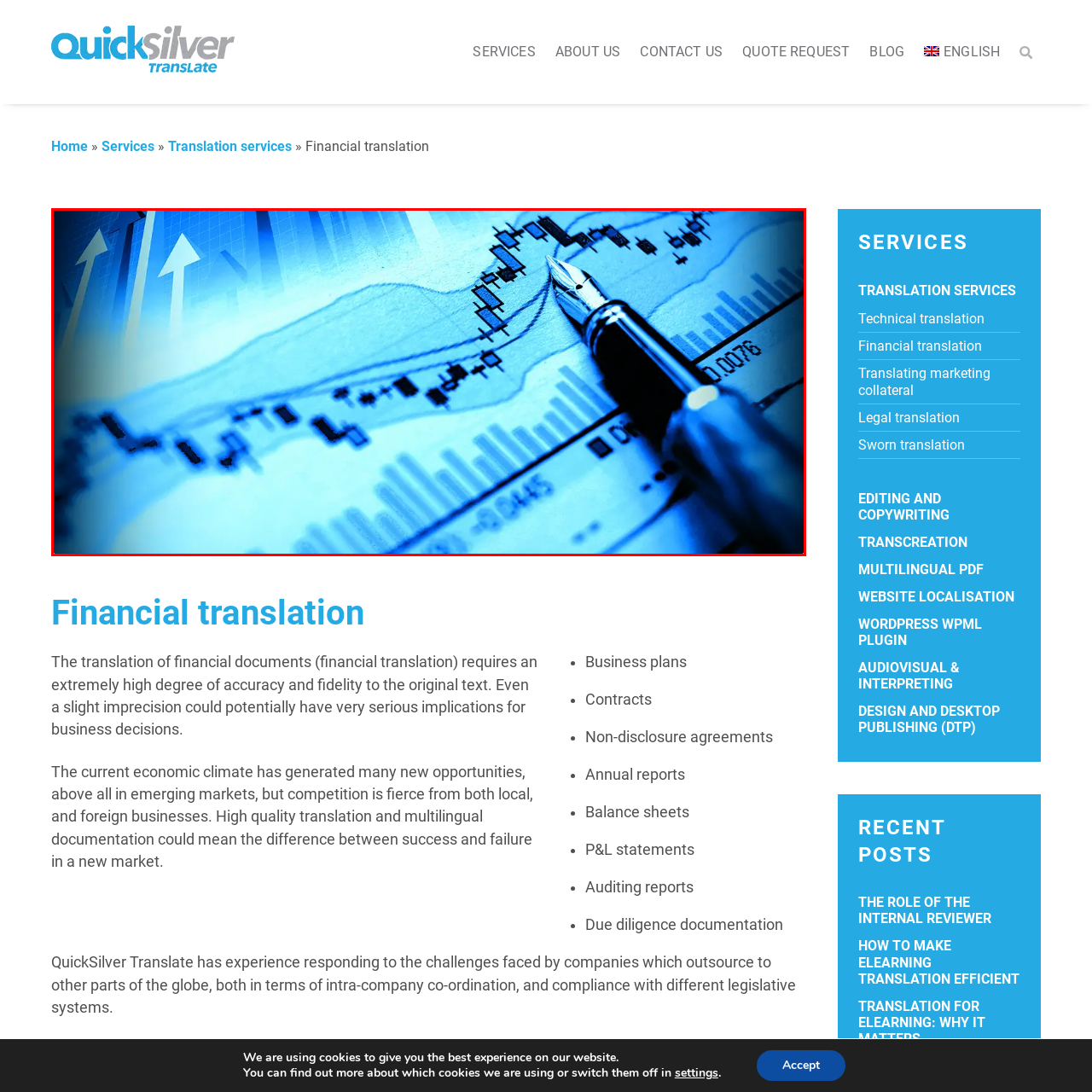Generate a detailed description of the image highlighted within the red border.

The image showcases a close-up view of a financial chart and data analysis, highlighting a sleek silver pen poised over intricate graphs and metrics. The background features an array of upward-trending arrows and data bars, illustrated in a vibrant blue hue, symbolizing growth and economic progress. This imagery encapsulates the essence of financial translation, underscoring the importance of precision in interpreting financial documents. Given the complexity of financial data, accuracy and fidelity to the original text are crucial, as even minor errors can have significant repercussions for business decisions. This visual is a thematic representation of financial translation services offered by QuickSilver Translate, which emphasizes their commitment to quality in navigating the challenges of the global financial landscape.